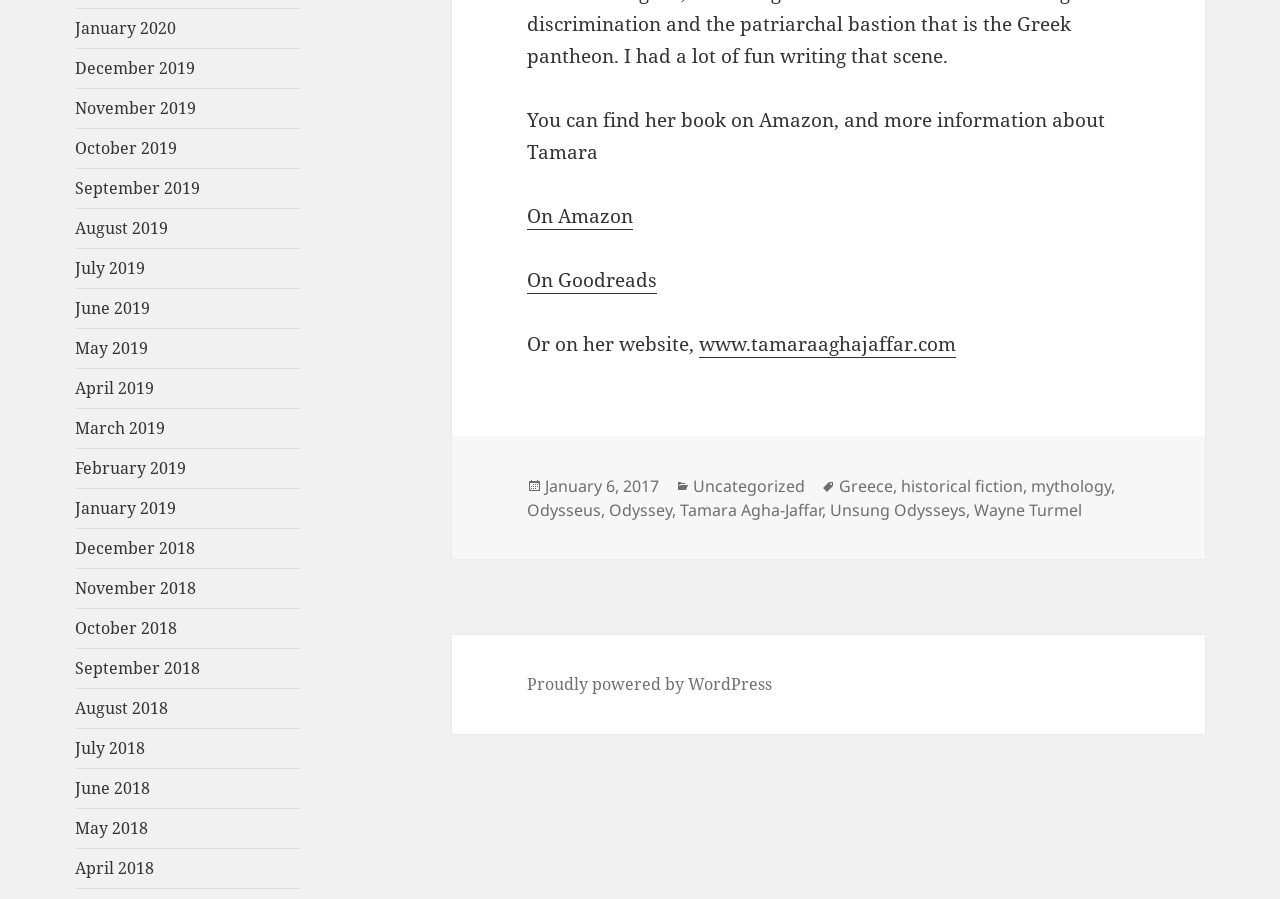What is the author's website?
Based on the content of the image, thoroughly explain and answer the question.

I found the author's website by looking at the links provided on the webpage. Specifically, I found the link 'www.tamaraaghajaffar.com' which is described as 'her website' in the text preceding it.